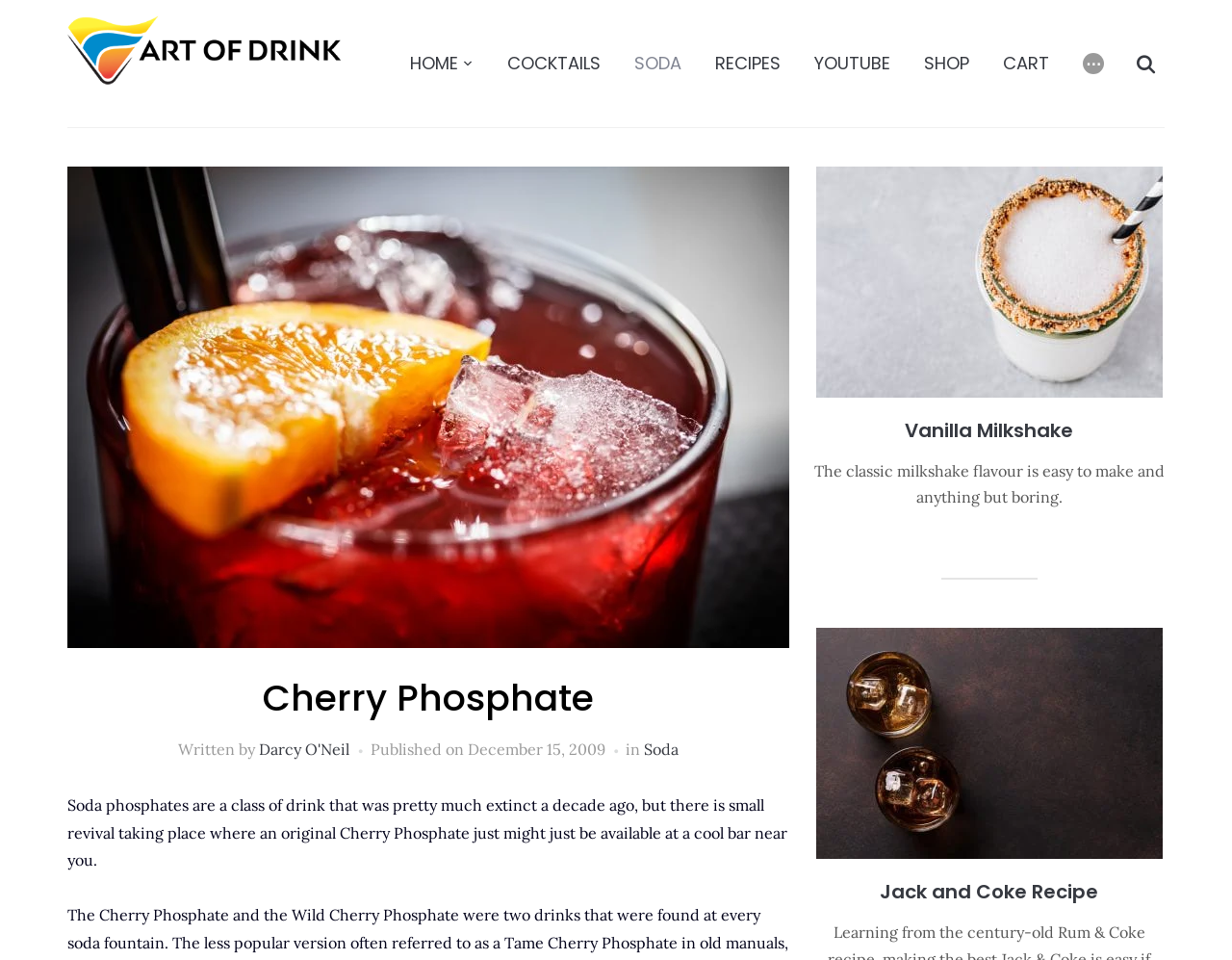Please specify the coordinates of the bounding box for the element that should be clicked to carry out this instruction: "Click on the 'Art of Drink' link". The coordinates must be four float numbers between 0 and 1, formatted as [left, top, right, bottom].

[0.055, 0.006, 0.276, 0.125]